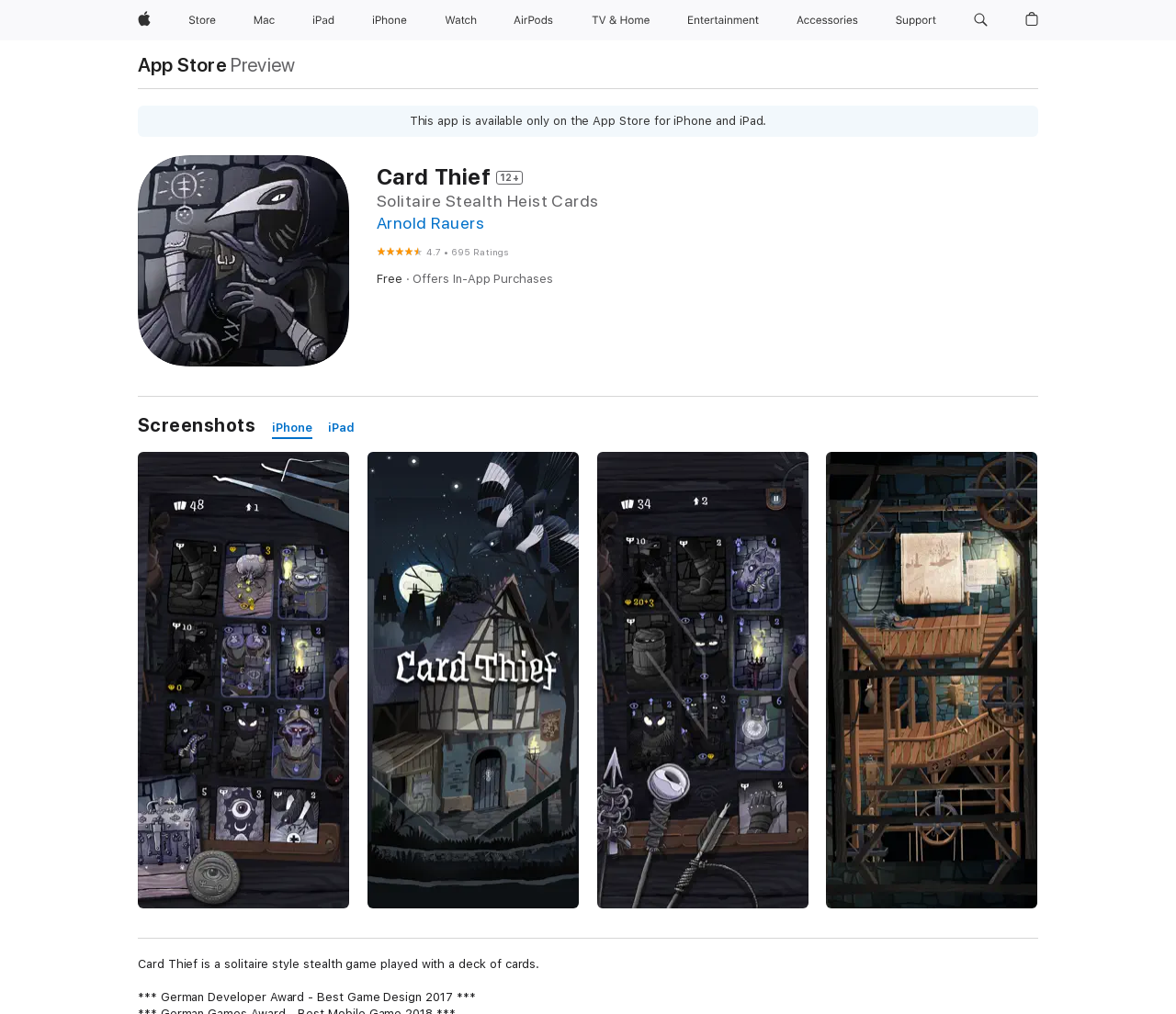Identify the bounding box coordinates of the clickable region necessary to fulfill the following instruction: "Click Apple". The bounding box coordinates should be four float numbers between 0 and 1, i.e., [left, top, right, bottom].

[0.111, 0.0, 0.134, 0.04]